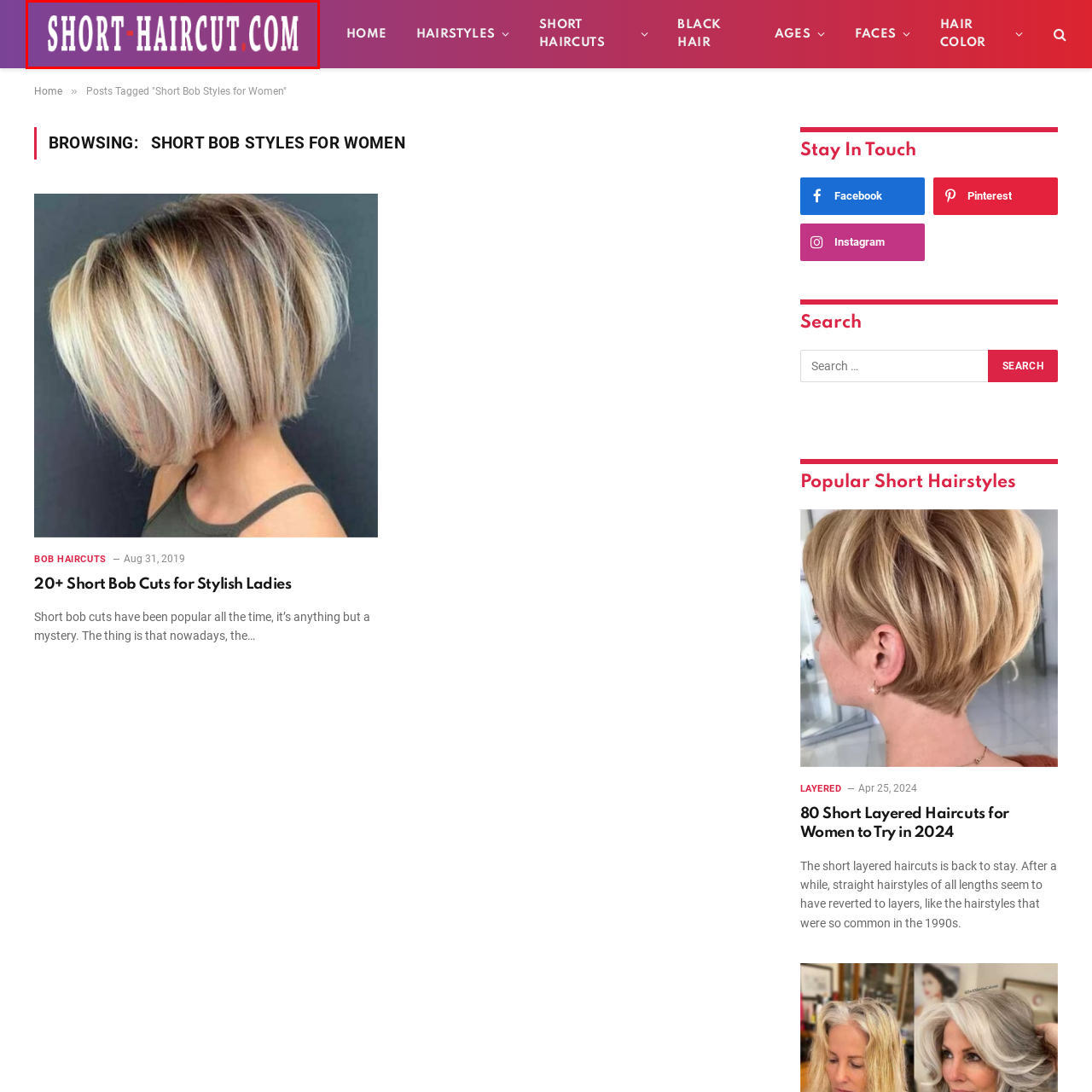Pay special attention to the segment of the image inside the red box and offer a detailed answer to the question that follows, based on what you see: What is the color scheme of the logo's background?

The logo's background features a vibrant gradient that transitions from purple to pink, creating a visually striking and modern aesthetic.